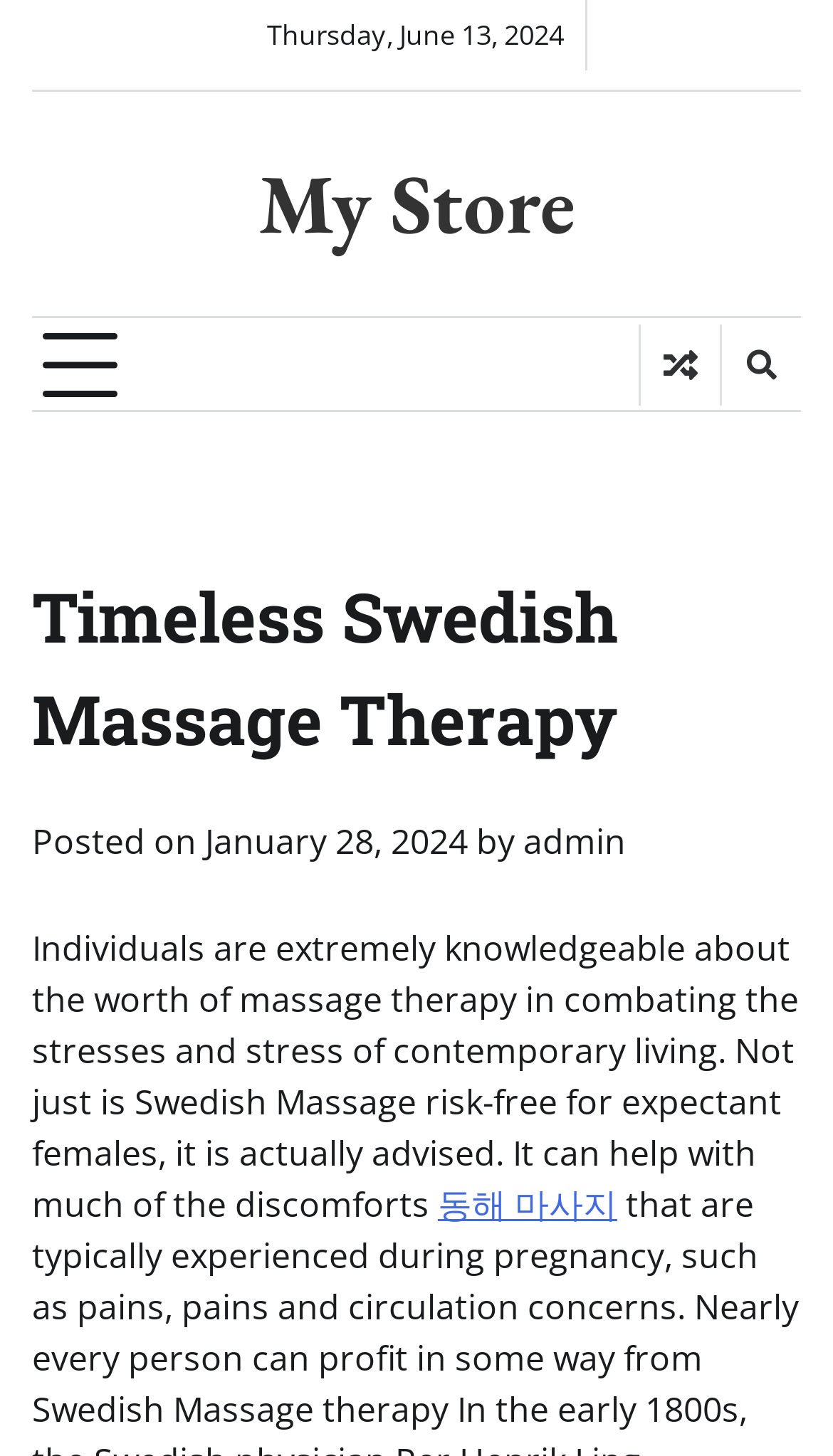Using the information in the image, give a comprehensive answer to the question: 
What is the type of the button at the top-right corner?

I found the type of the button by looking at the button element with the bounding box coordinate of [0.051, 0.225, 0.141, 0.276] and the property 'expanded: False', which indicates that it is an expanded button.